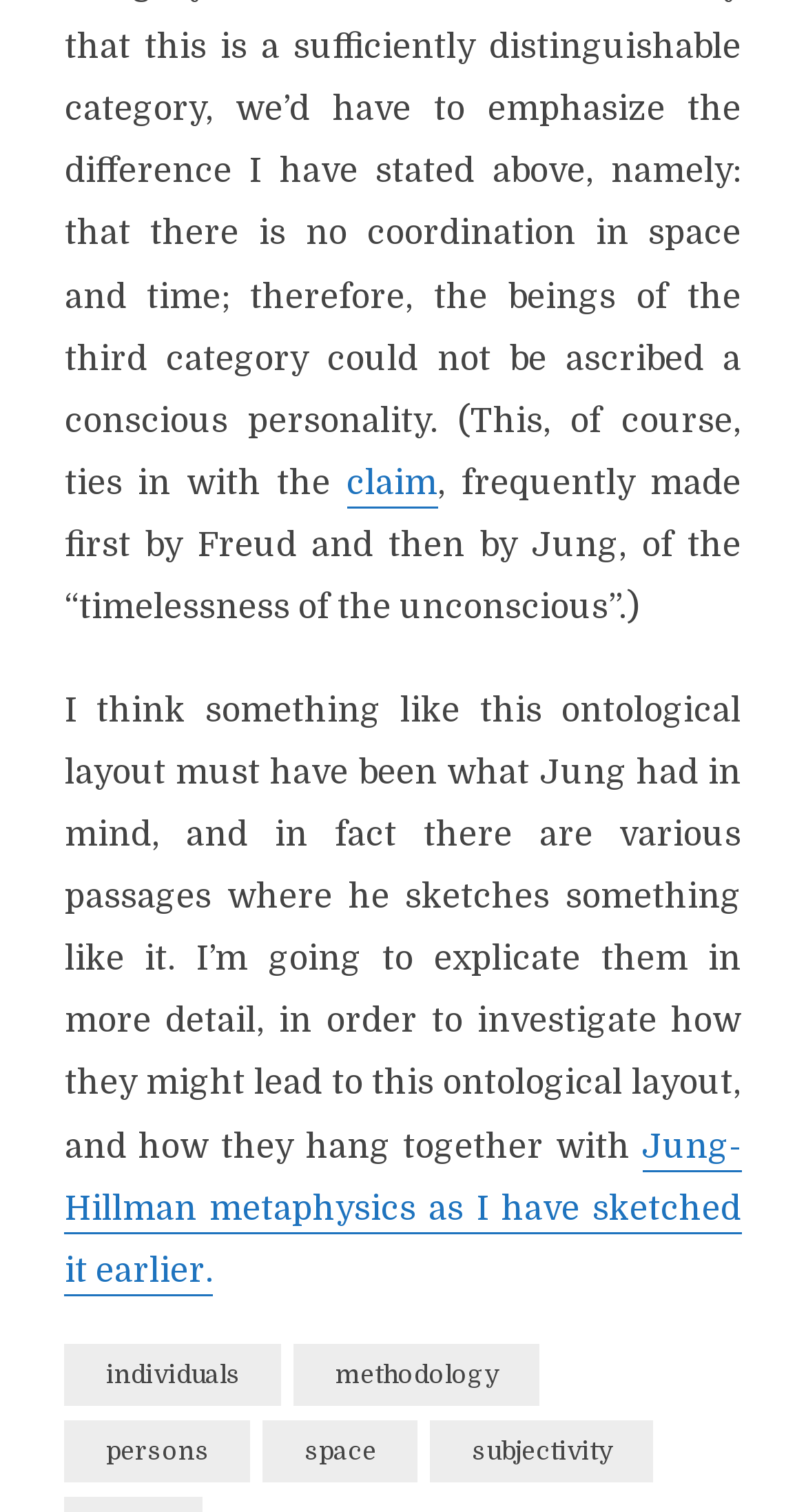How many links are there in the webpage? Analyze the screenshot and reply with just one word or a short phrase.

6